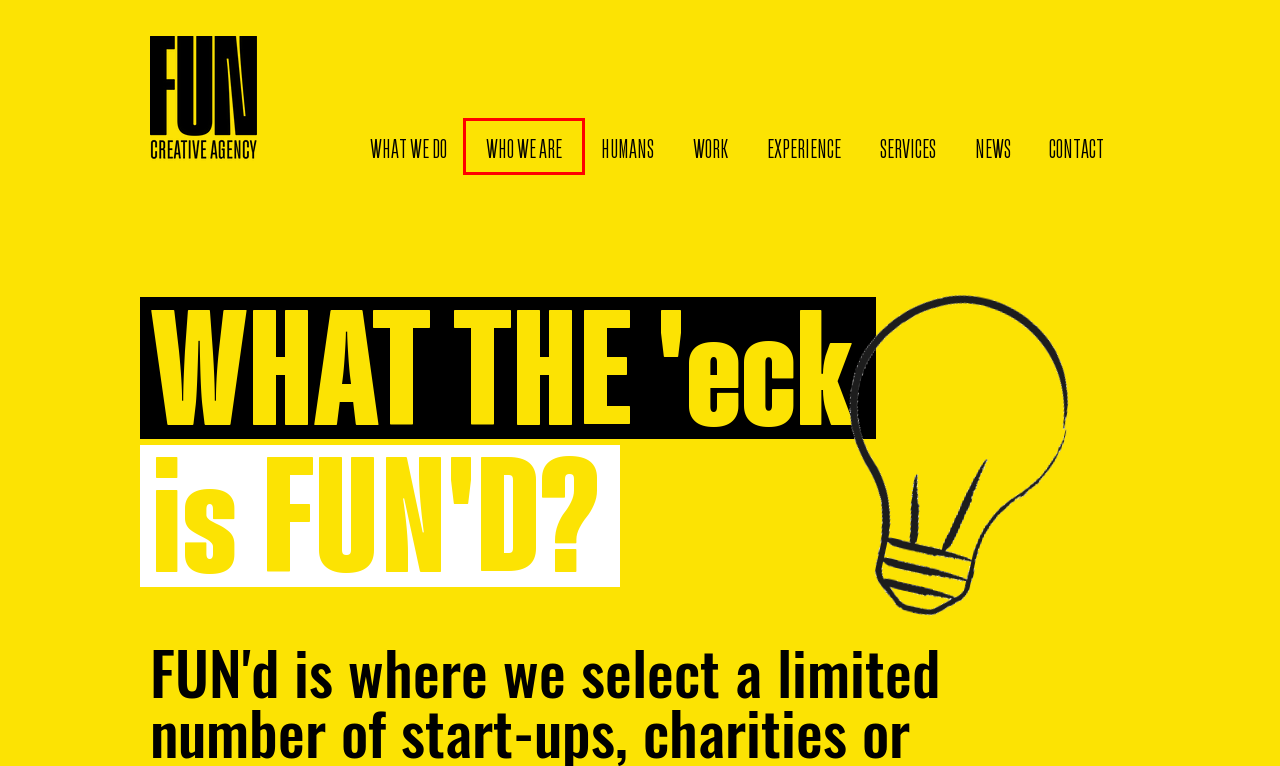Inspect the screenshot of a webpage with a red rectangle bounding box. Identify the webpage description that best corresponds to the new webpage after clicking the element inside the bounding box. Here are the candidates:
A. Advertising Agency | Fun Agency
B. Rebranding Agency | Fun Agency
C. Branding Experts | Fun Agency
D. Creative Branding Ideas | Fun Agency
E. Creative Agency Leeds | Fun Agency
F. NEWS | funagency
G. Creative Branding Agency | Fun Agency | Leeds
H. Branding Services | Fun Agency

B